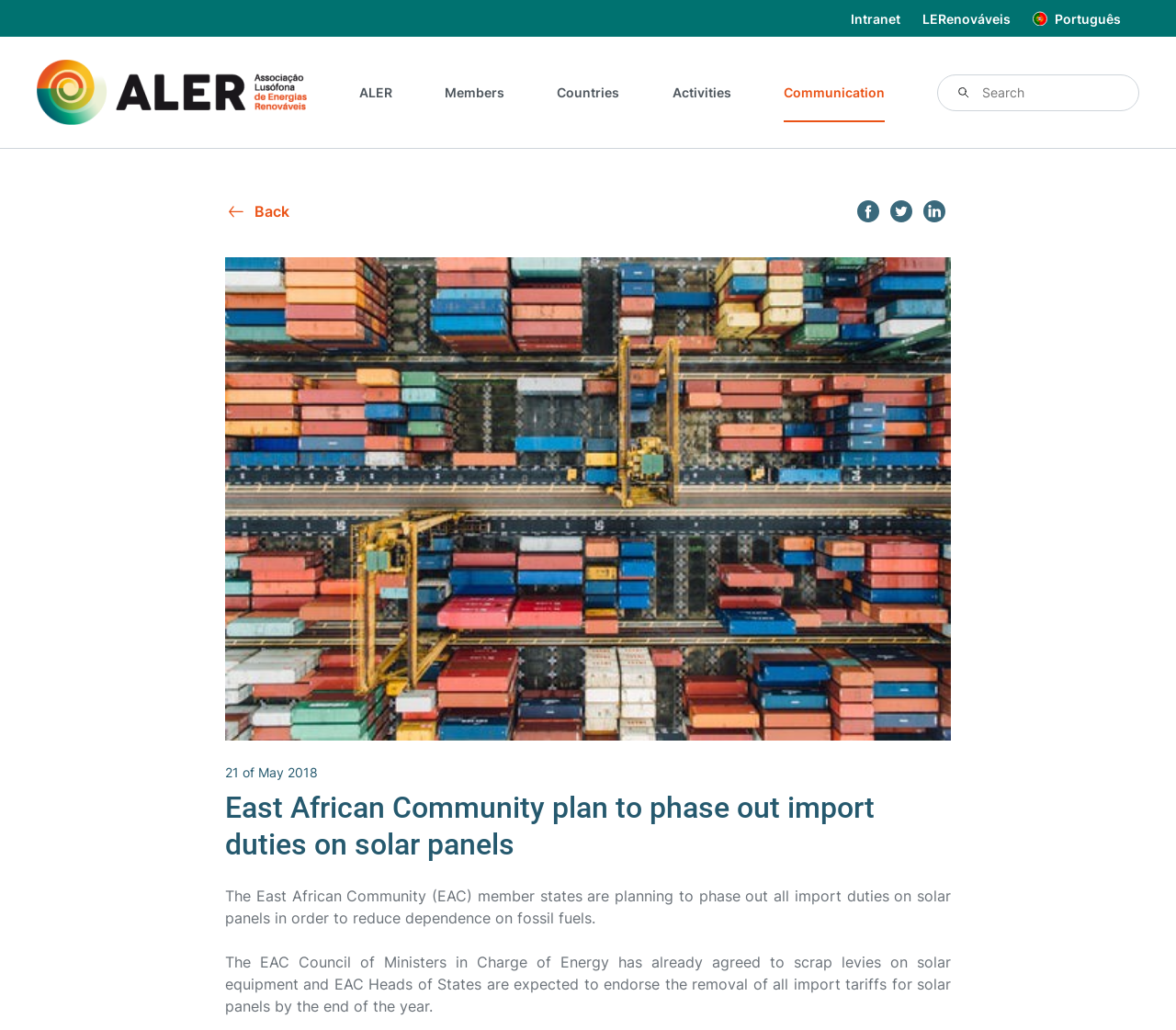Please identify the bounding box coordinates of where to click in order to follow the instruction: "click on the 'Intranet' link".

[0.723, 0.008, 0.766, 0.027]